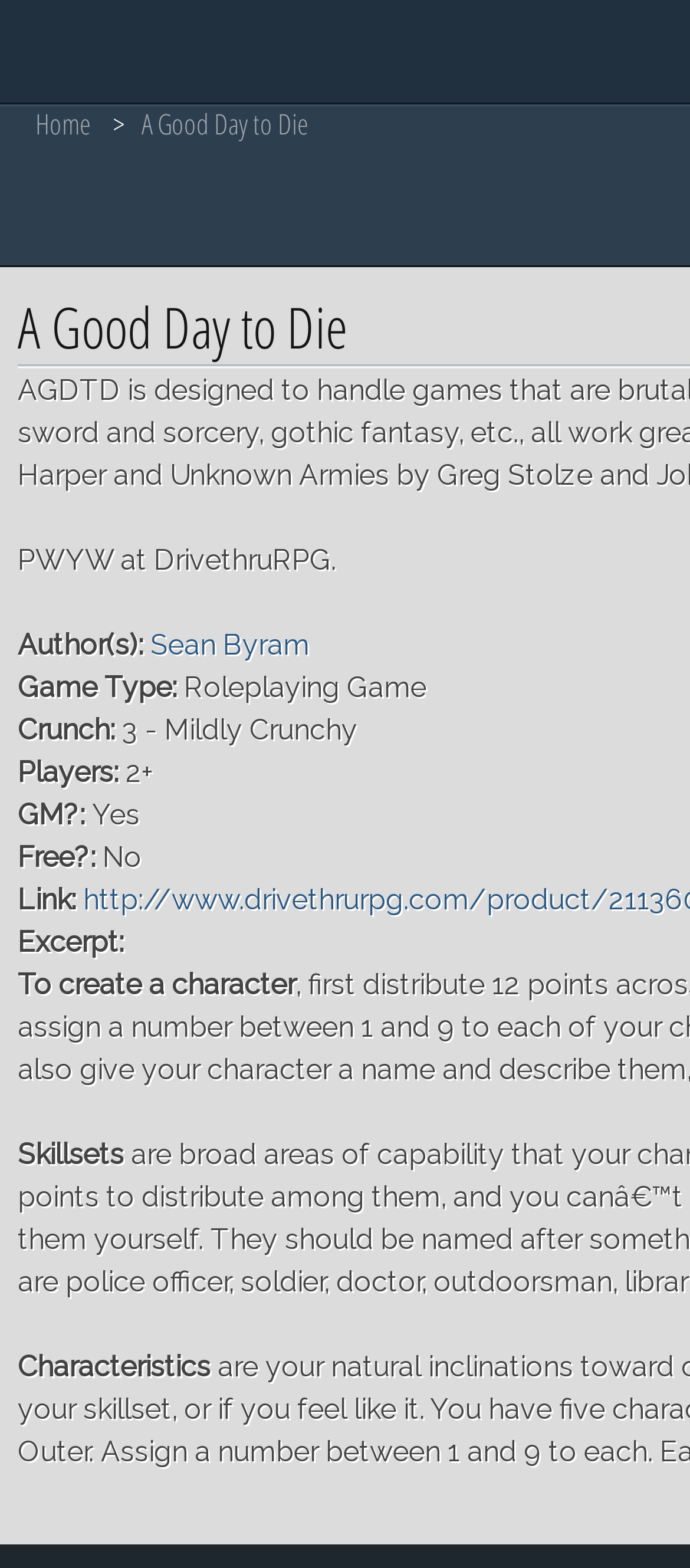Identify and provide the main heading of the webpage.

A Good Day to Die